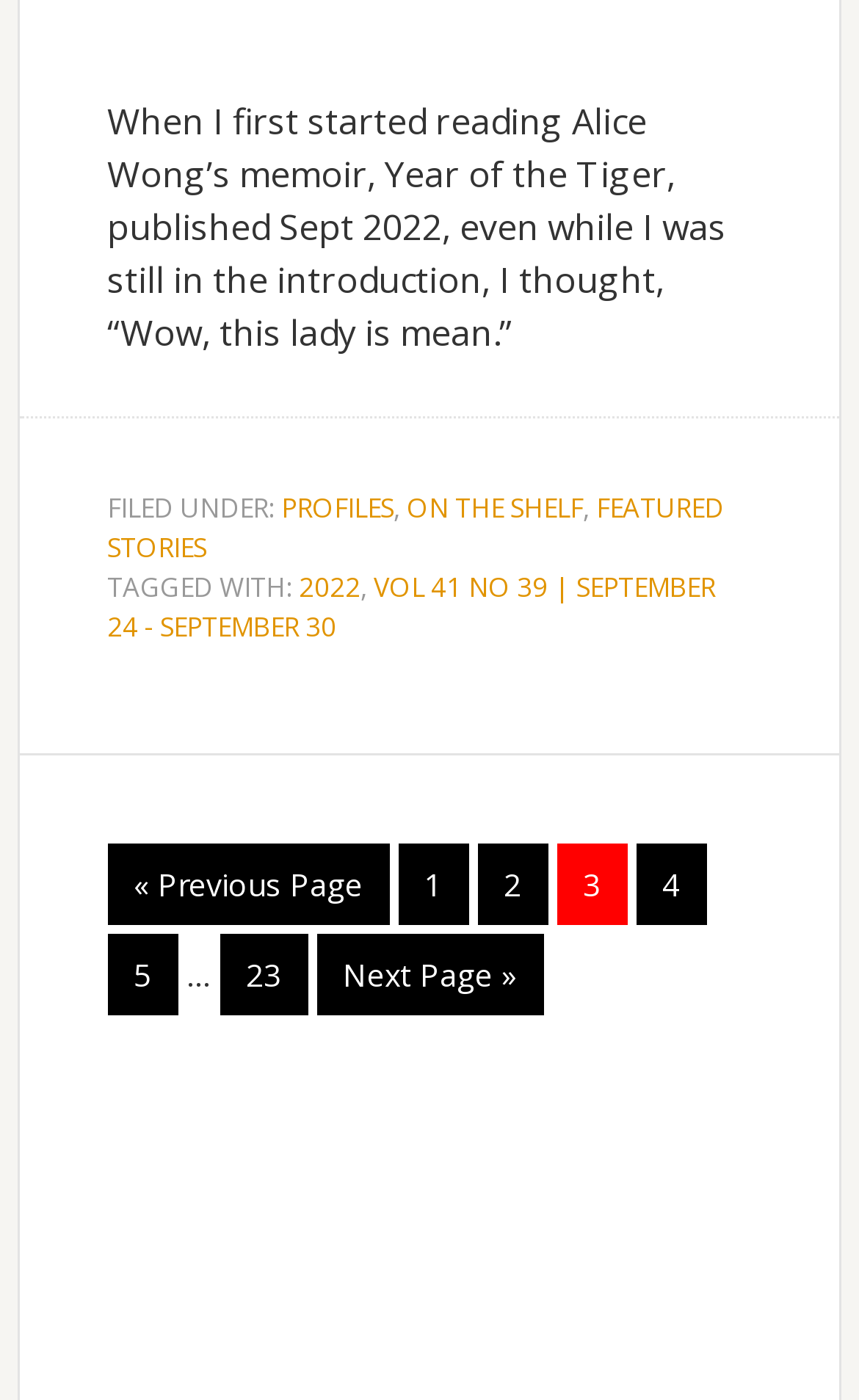Locate the bounding box coordinates of the element that should be clicked to execute the following instruction: "visit the website homepage".

None